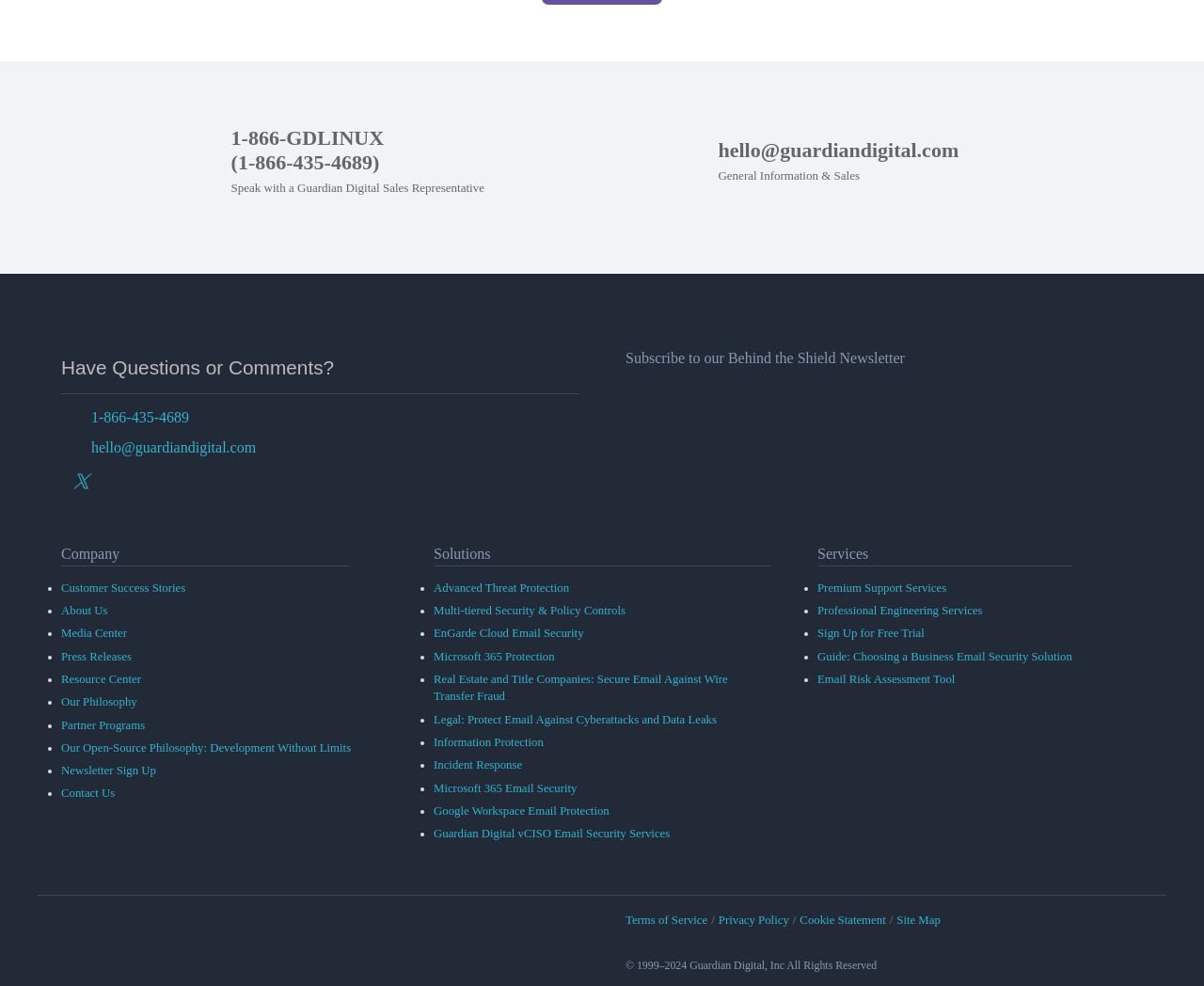Determine the bounding box coordinates of the area to click in order to meet this instruction: "Speak with a Guardian Digital Sales Representative".

[0.192, 0.183, 0.402, 0.197]